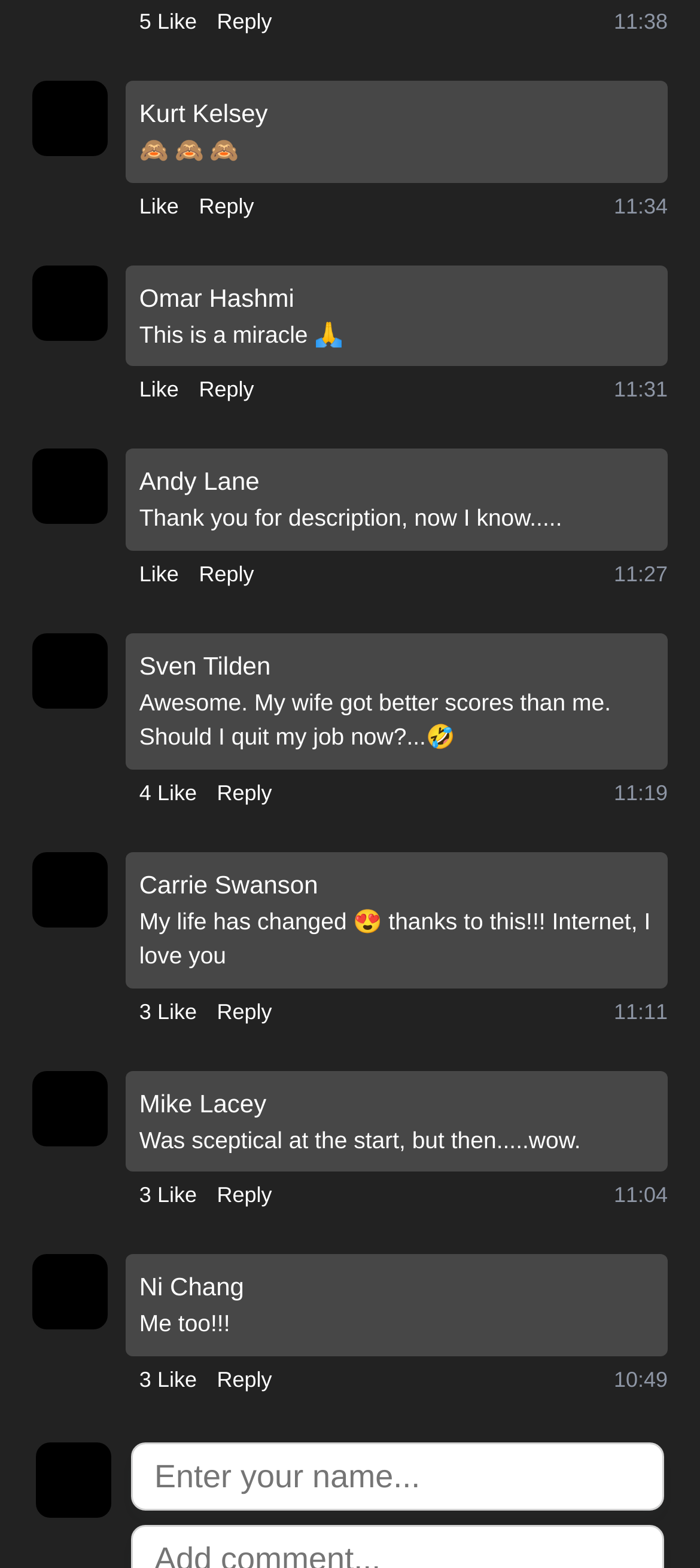Observe the image and answer the following question in detail: What is the purpose of the textbox at the bottom?

I found a textbox element at the bottom of the page with a description 'add-comment-name', which suggests its purpose is to add a new comment.